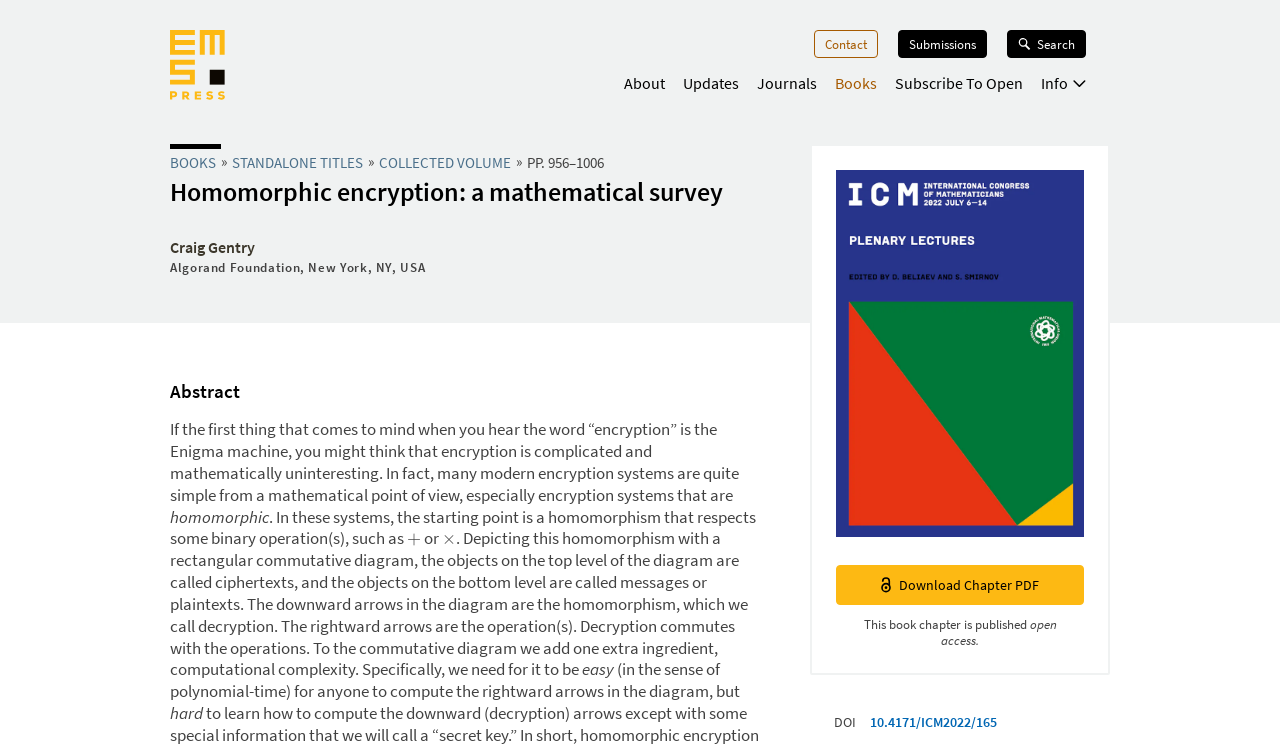From the webpage screenshot, identify the region described by Standalone Titles. Provide the bounding box coordinates as (top-left x, top-left y, bottom-right x, bottom-right y), with each value being a floating point number between 0 and 1.

[0.181, 0.204, 0.284, 0.23]